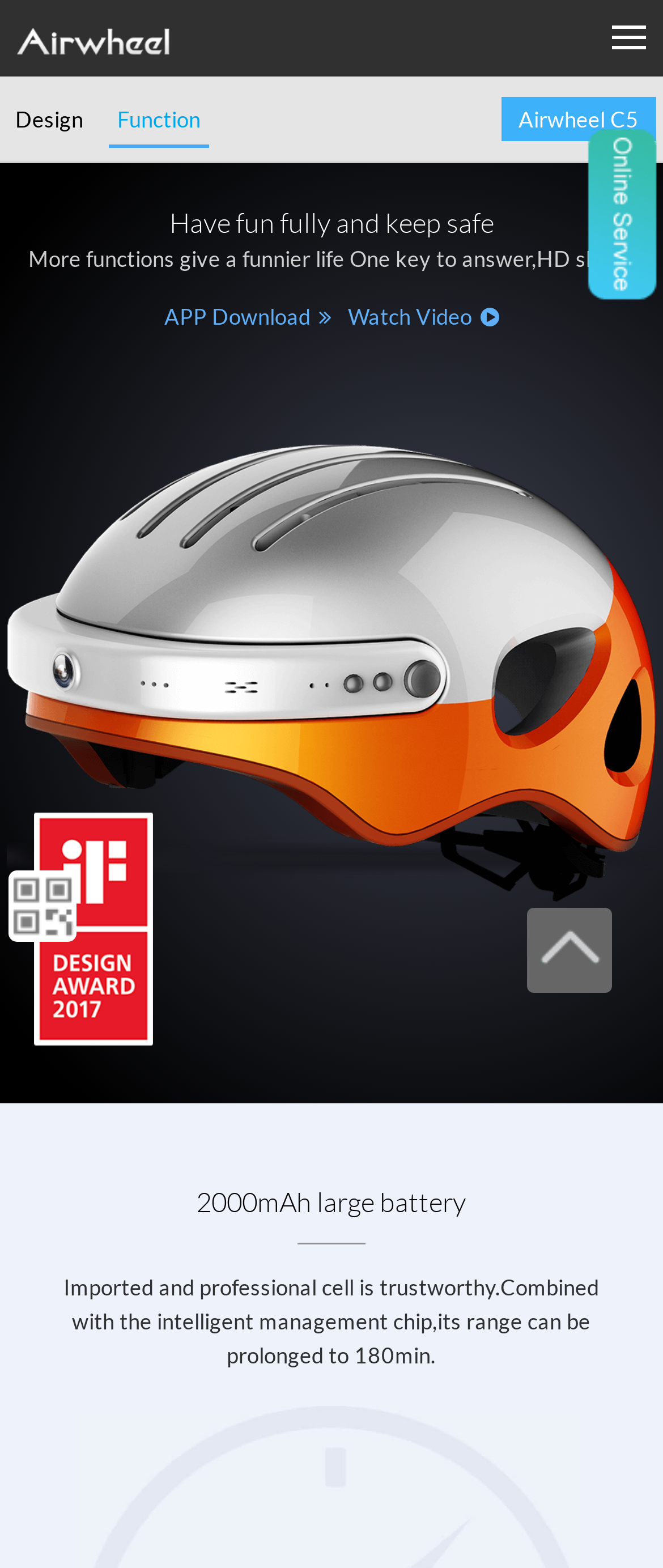What is the function of the key?
Look at the image and respond with a single word or a short phrase.

To answer phone